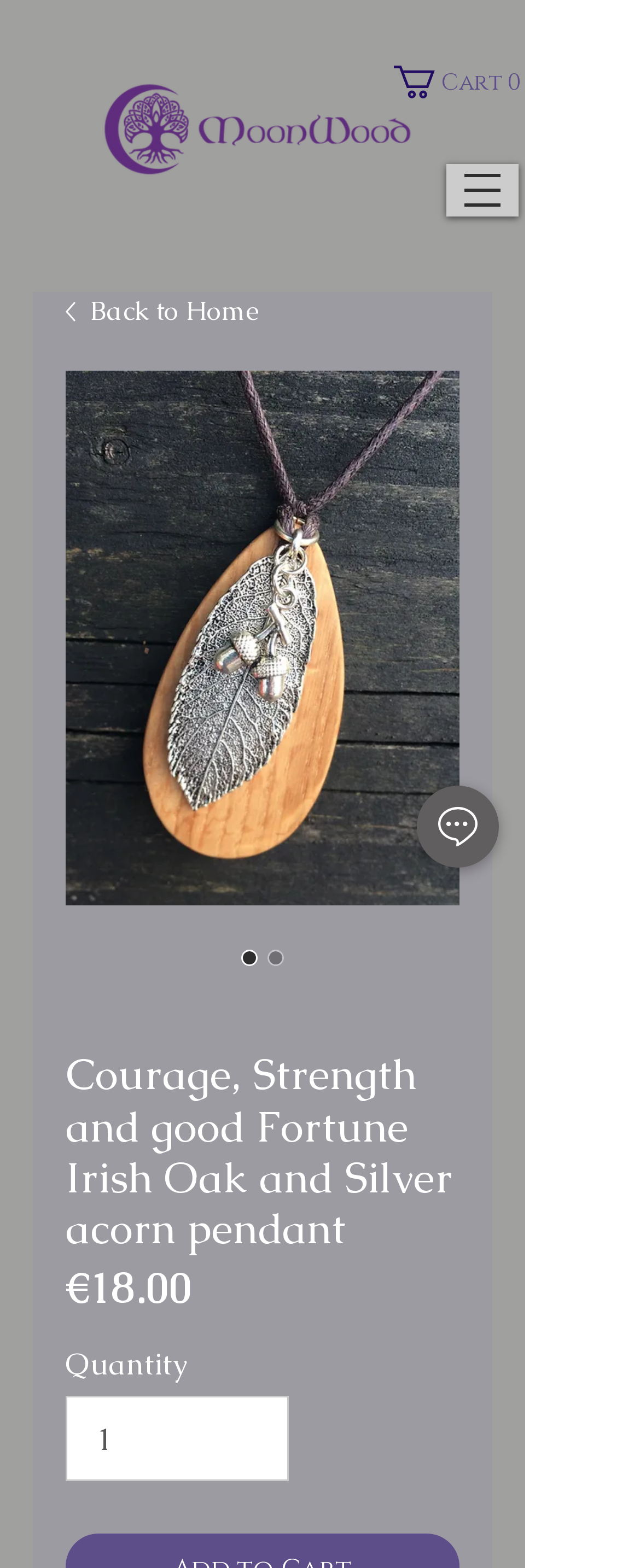Use the details in the image to answer the question thoroughly: 
Is the 'Courage, Strength and good Fortune Irish Oak and Silver acorn pendant' radio button selected?

I found that the 'Courage, Strength and good Fortune Irish Oak and Silver acorn pendant' radio button is selected because the 'checked' property is set to 'true' for this element.